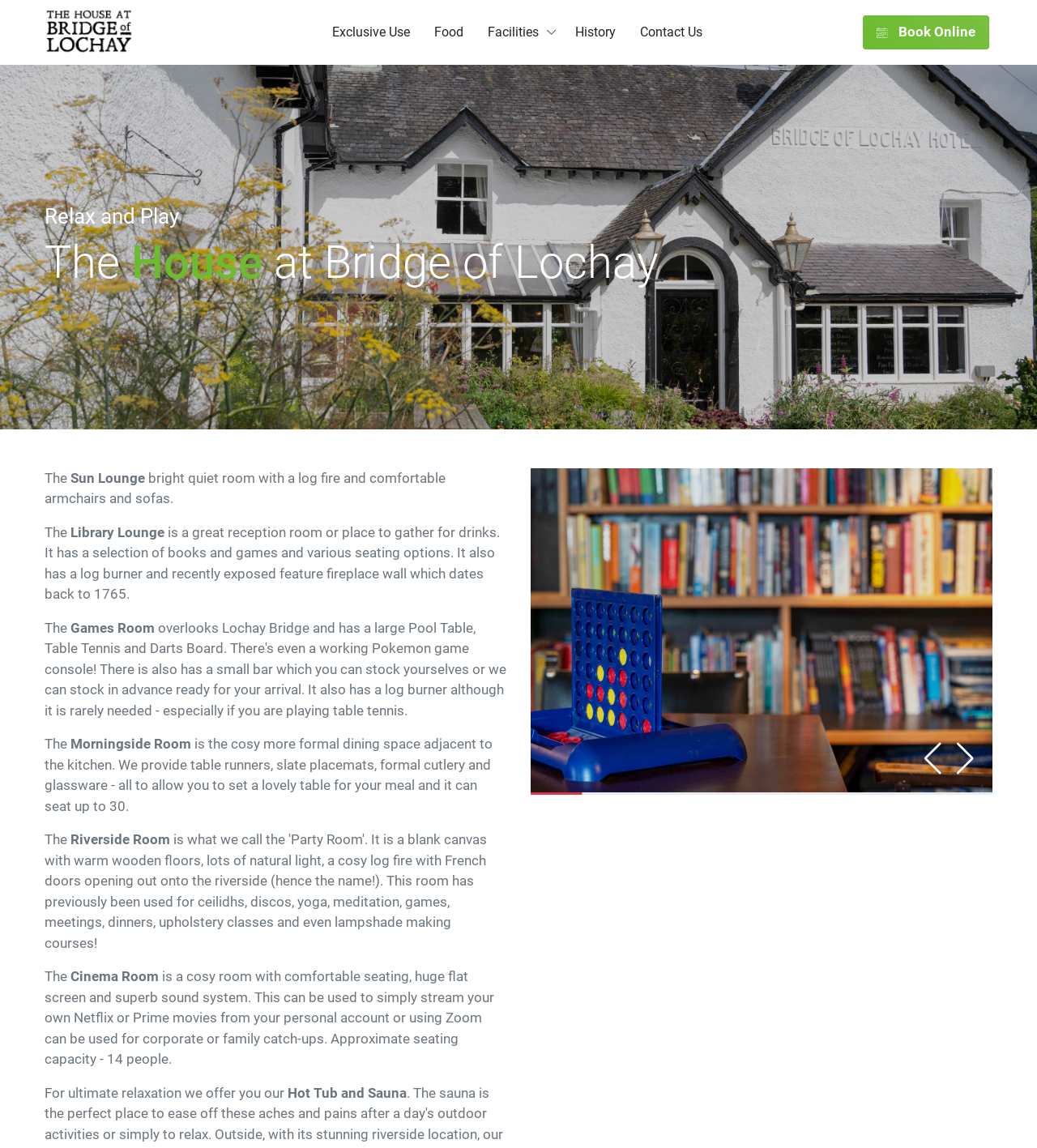Determine the bounding box for the described HTML element: "Exclusive Use". Ensure the coordinates are four float numbers between 0 and 1 in the format [left, top, right, bottom].

[0.308, 0.0, 0.407, 0.056]